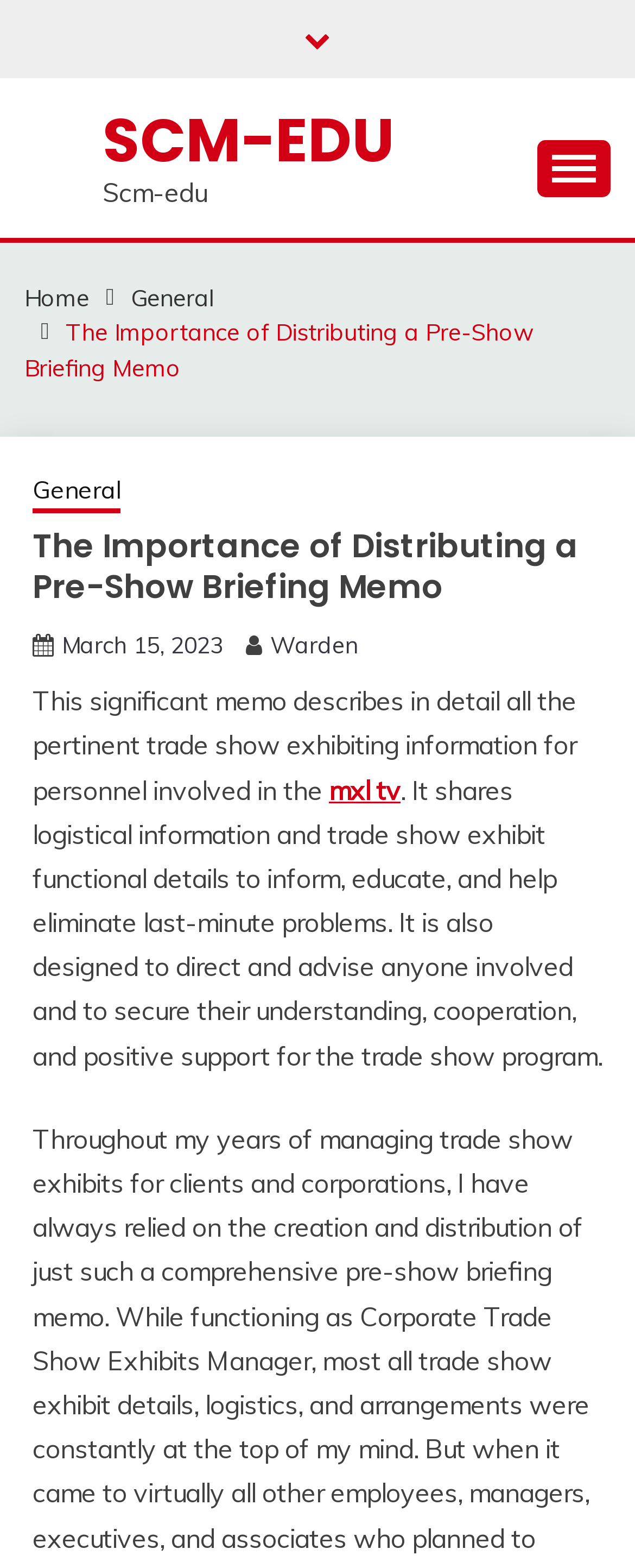Who is the author of the memo?
Please give a well-detailed answer to the question.

The author of the memo is Warden, as indicated by the link 'Warden' on the webpage, which suggests that Warden is the person responsible for creating and distributing the pre-show briefing memo.